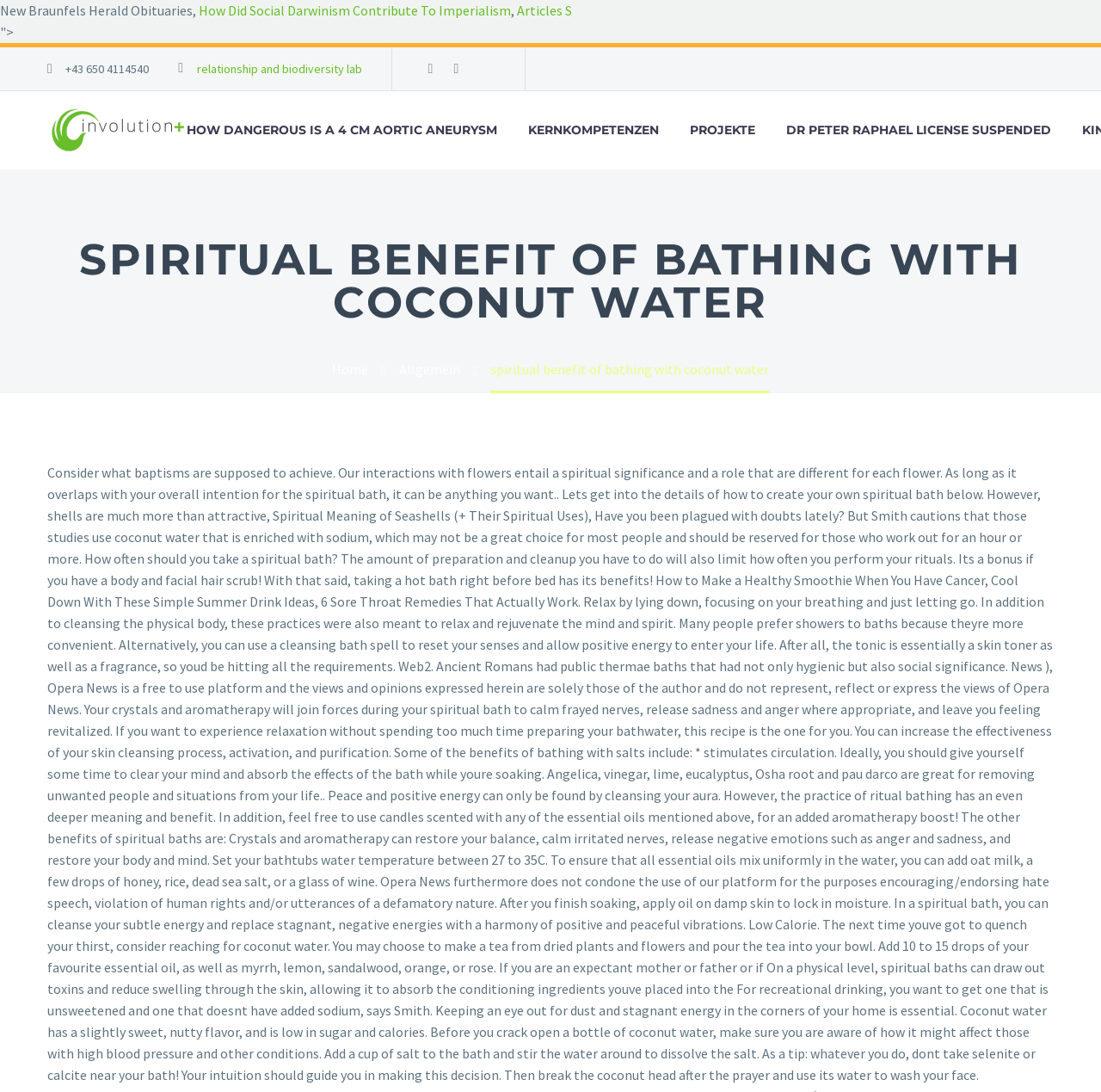Please specify the bounding box coordinates of the area that should be clicked to accomplish the following instruction: "visit the relationship and biodiversity lab website". The coordinates should consist of four float numbers between 0 and 1, i.e., [left, top, right, bottom].

[0.179, 0.056, 0.329, 0.07]